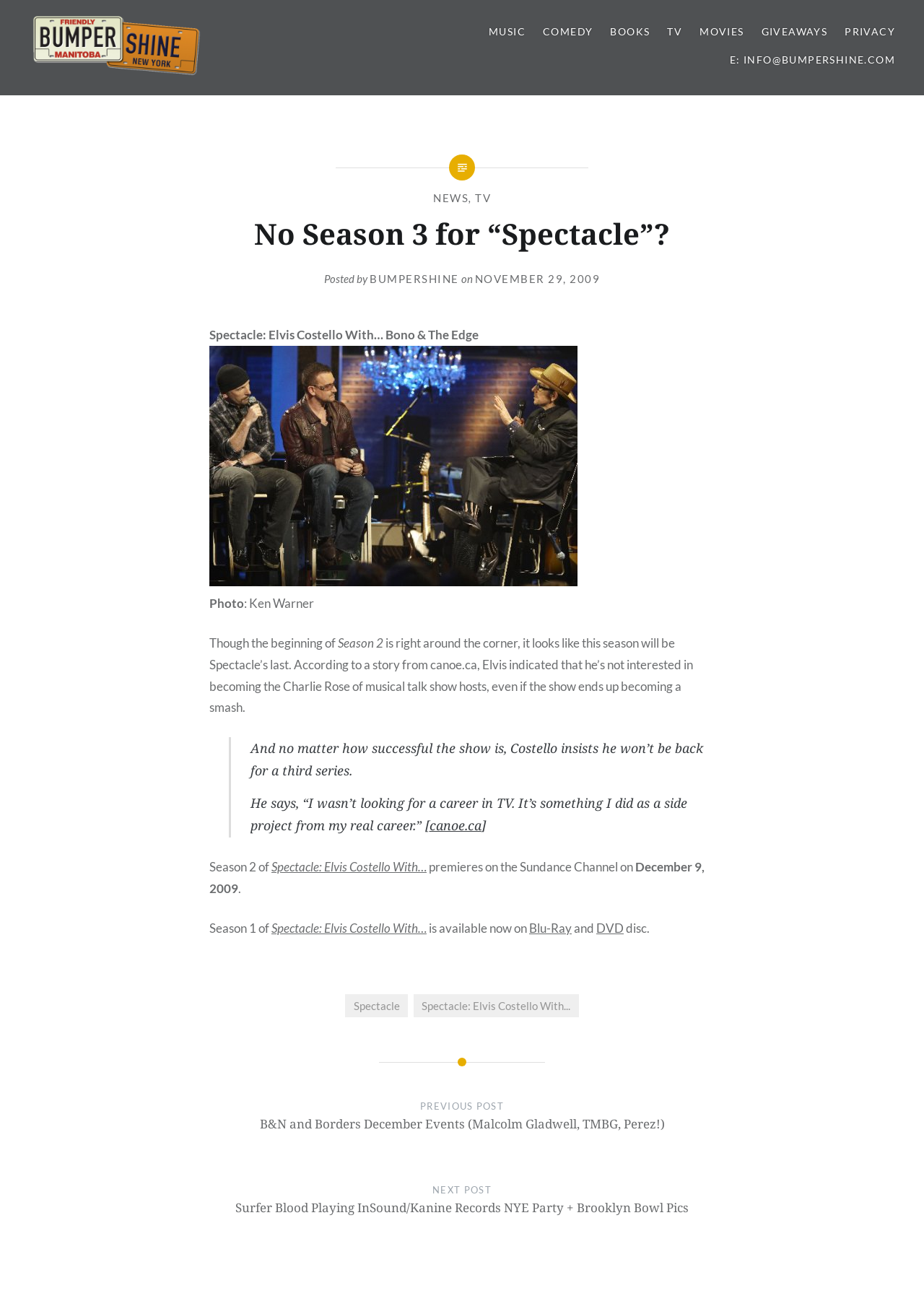Please find the bounding box coordinates of the element's region to be clicked to carry out this instruction: "Explore related products".

None